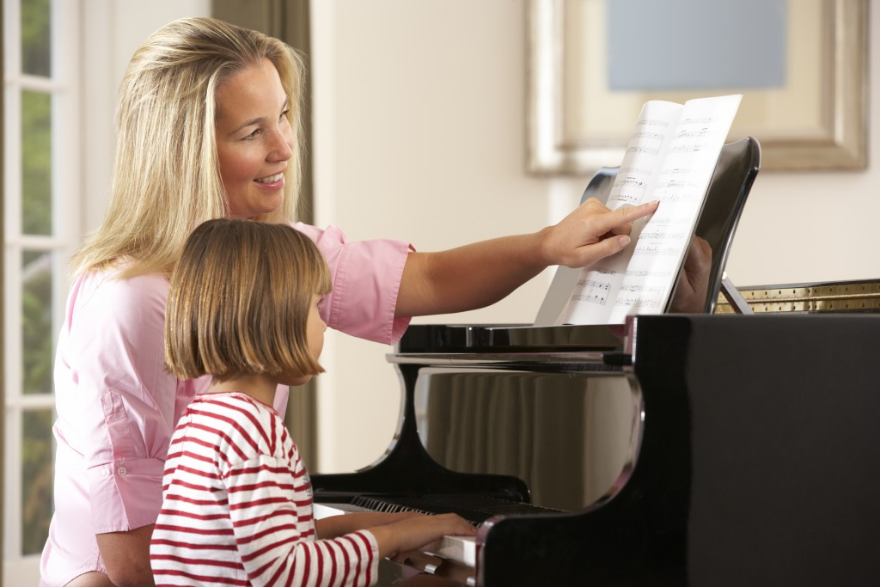Describe all the visual components present in the image.

In a warm and inviting setting, a young girl sits at a grand piano, captivated as she receives guidance from her teacher, who is likely her mother. The girl, dressed in a striped long-sleeve shirt, reaches toward the piano keys, while the instructor points to a music sheet, encouraging her to engage with the notes. This moment epitomizes the importance of nurturing a child's interests outside conventional paths, such as organized sports or structured classes. It highlights how parents can open up a world of opportunities by exposing their children to music, fostering creativity and self-expression. The scene beautifully captures the essence of learning through exploration and parental support, reinforcing the idea that embracing diverse passions can lead to a fulfilling childhood.